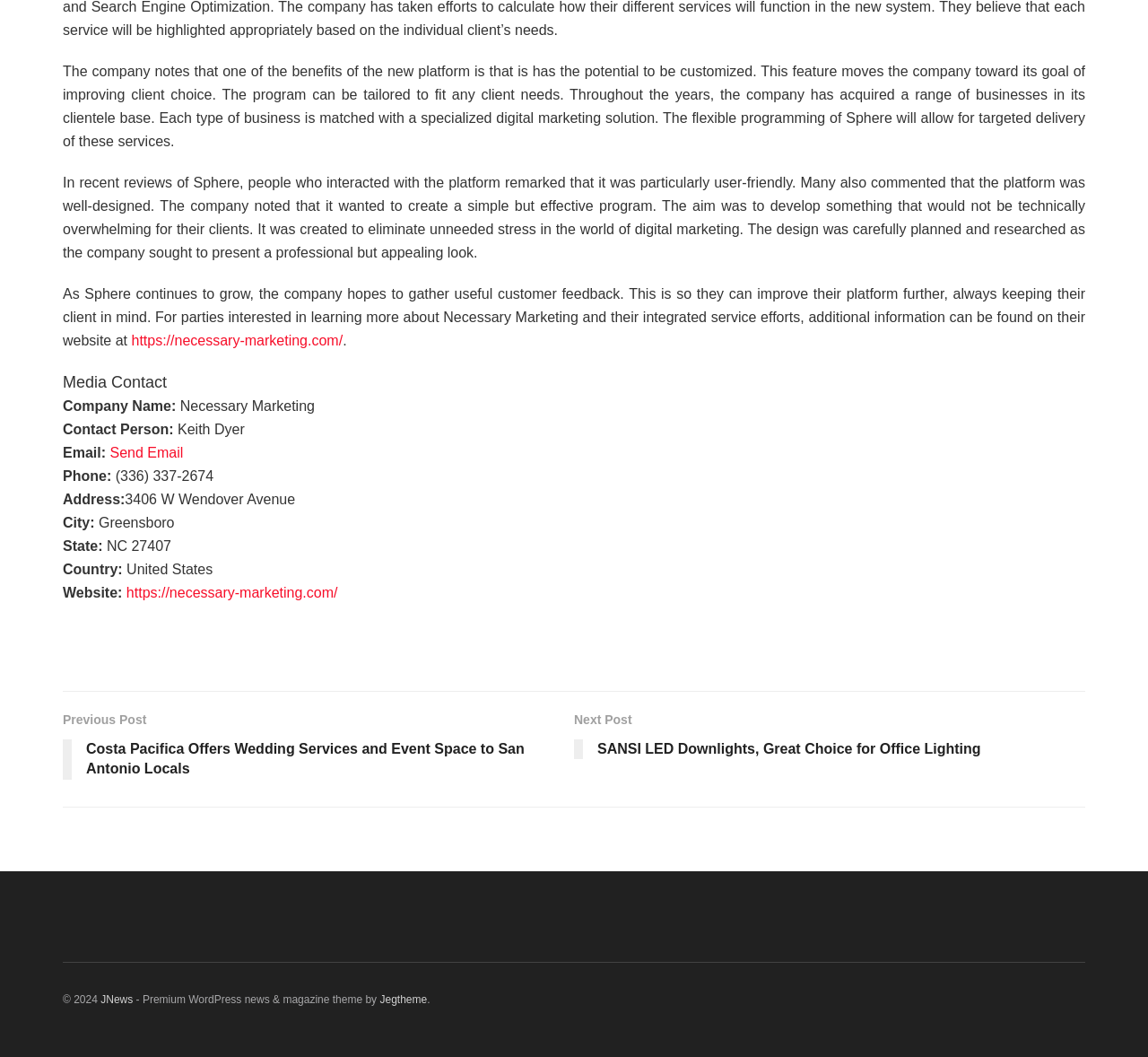Show the bounding box coordinates for the HTML element described as: "Send Email".

[0.096, 0.421, 0.16, 0.436]